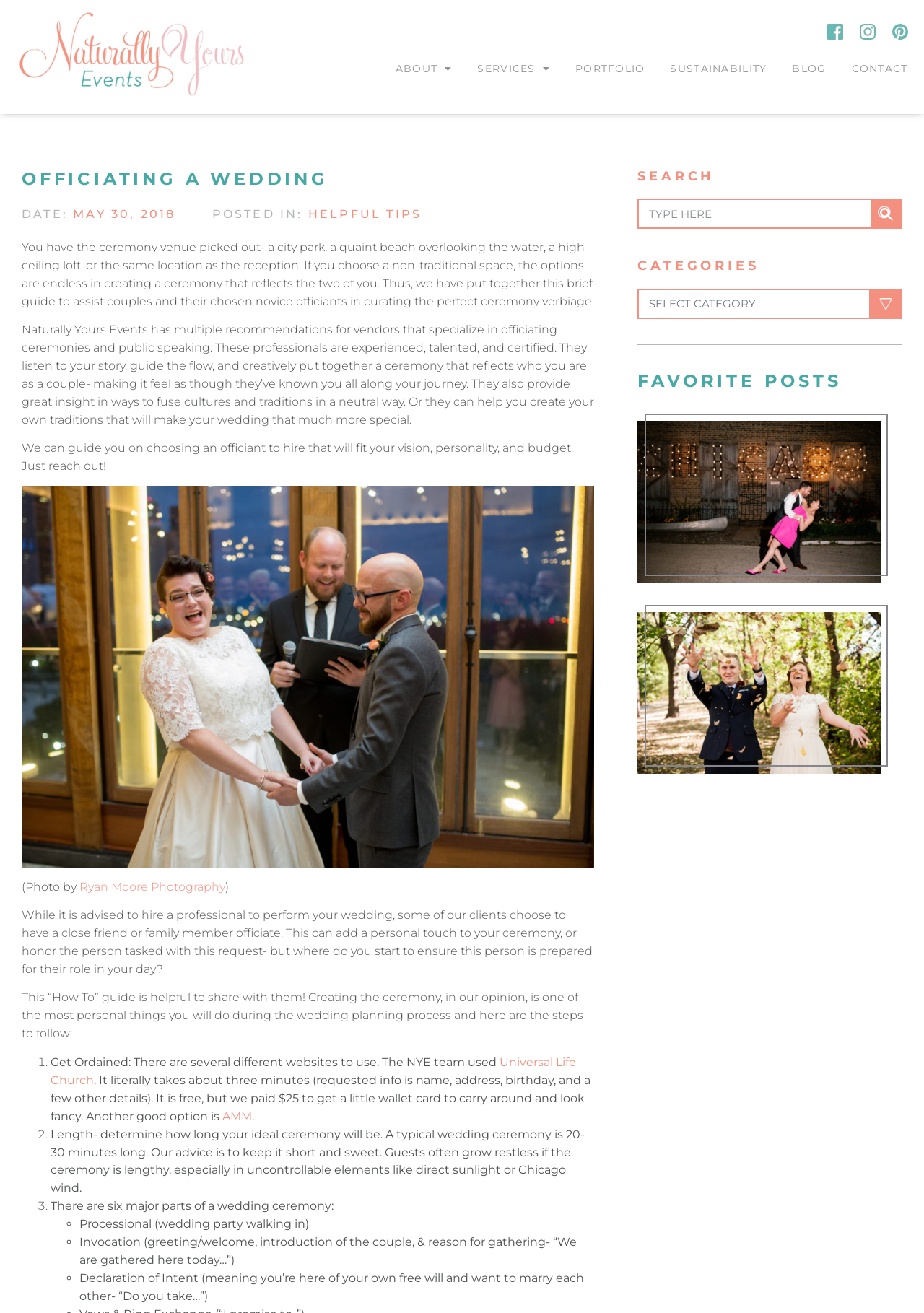Using the description: "parent_node: Search name="s" placeholder="type here"", determine the UI element's bounding box coordinates. Ensure the coordinates are in the format of four float numbers between 0 and 1, i.e., [left, top, right, bottom].

[0.692, 0.152, 0.942, 0.173]